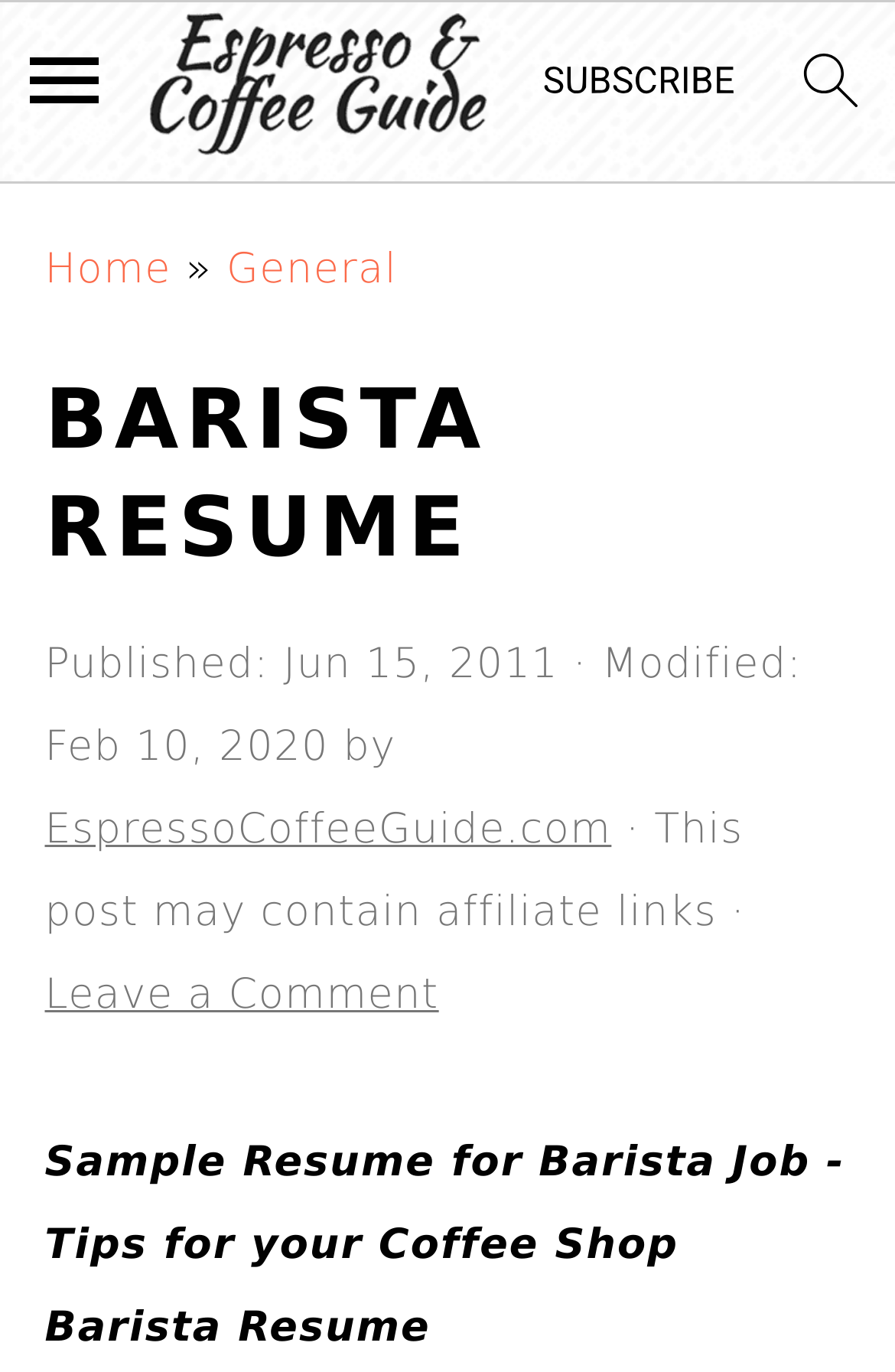What is the name of the website?
Answer the question with a detailed and thorough explanation.

I found the answer by looking at the link 'EspressoCoffeeGuide.com' in the header section of the webpage, which is likely to be the name of the website.